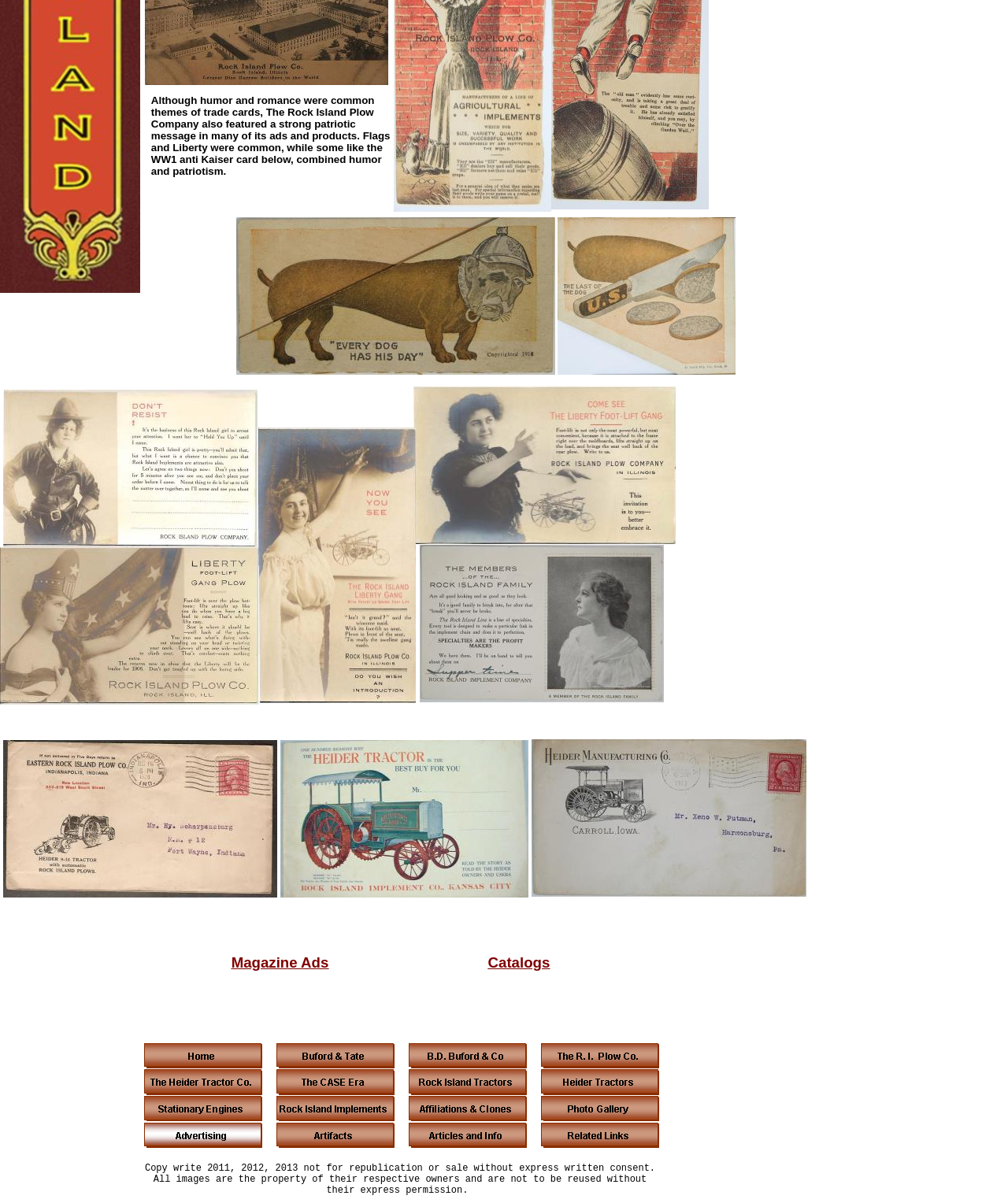What is the tone of the text in the bottom table? Based on the screenshot, please respond with a single word or phrase.

Informative